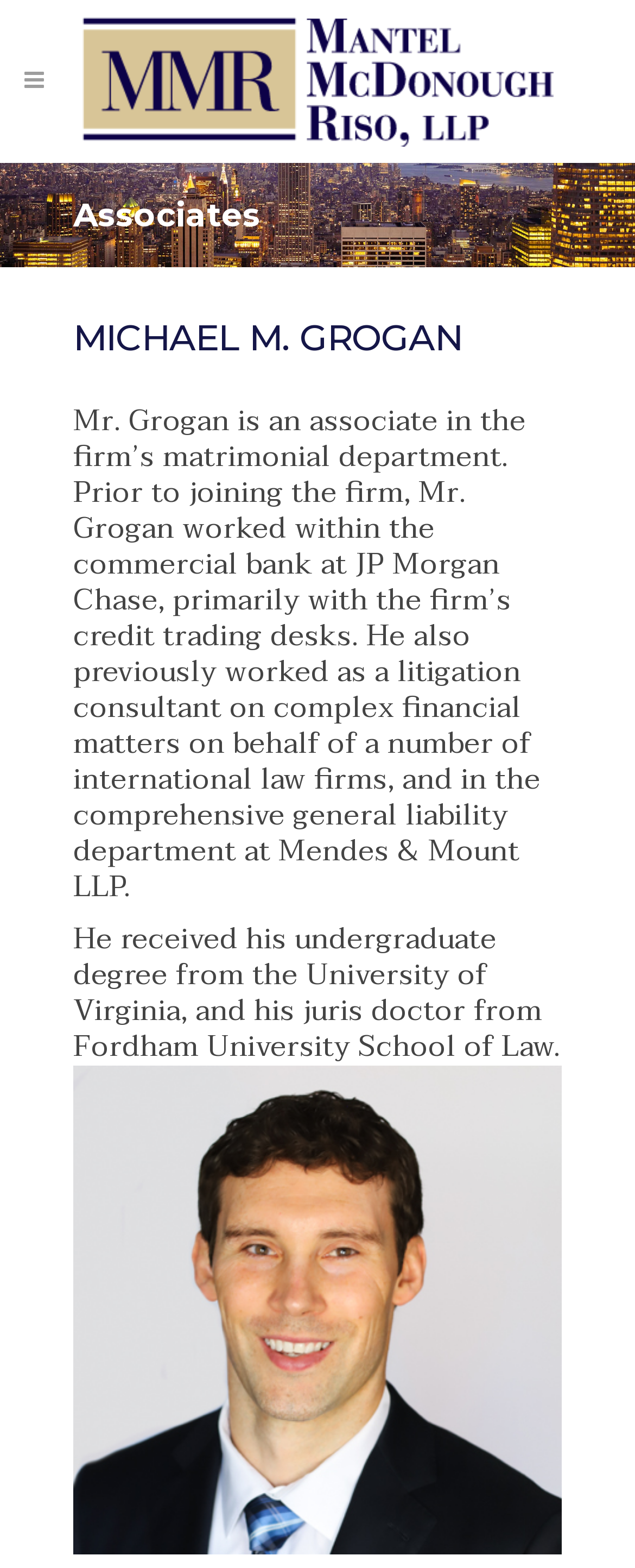Where did Michael M. Grogan receive his undergraduate degree?
Provide an in-depth and detailed answer to the question.

According to the webpage, Michael M. Grogan received his undergraduate degree from the University of Virginia, which is mentioned in his bio.